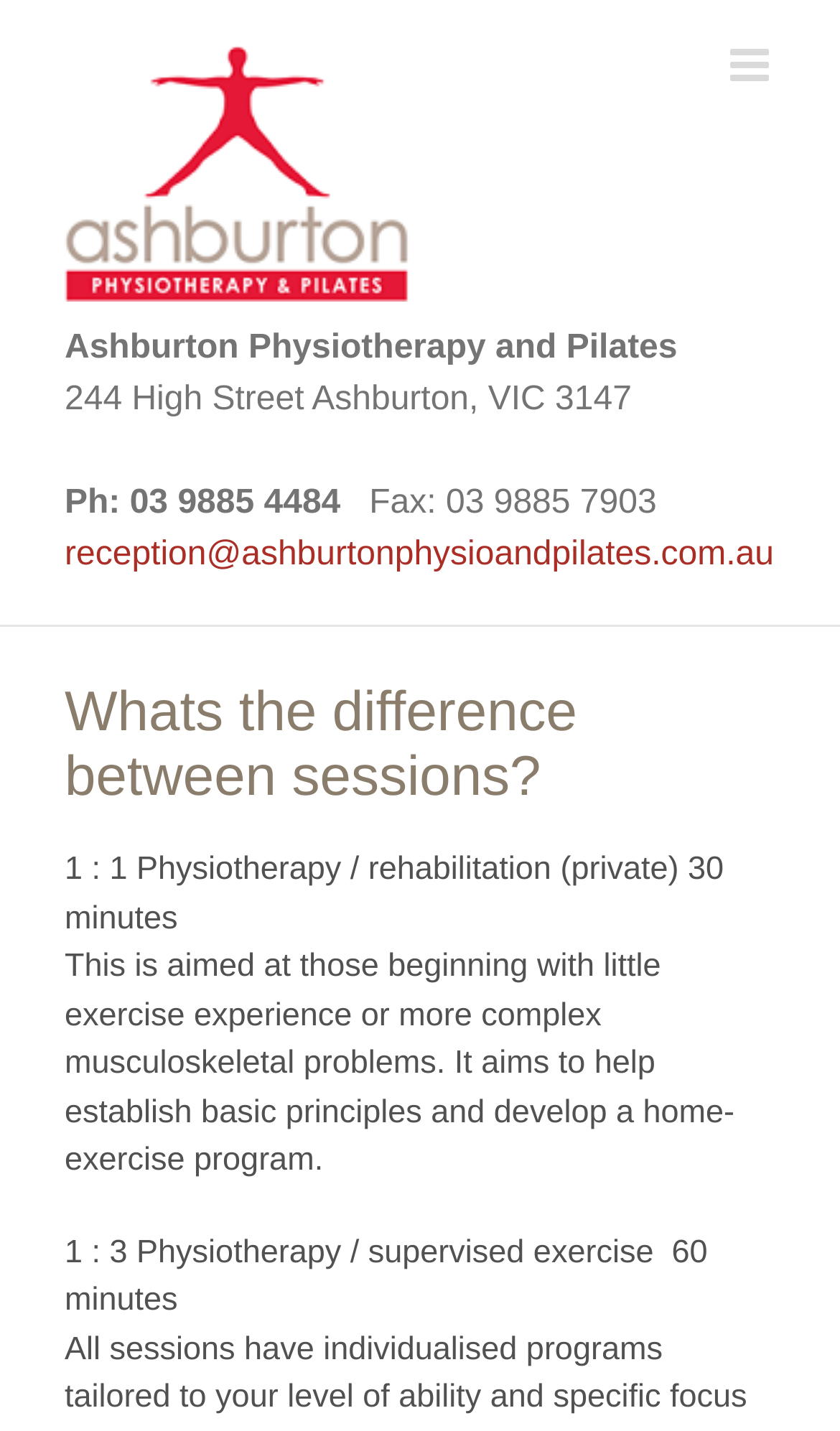What is the purpose of 1:1 Physiotherapy/rehabilitation session? Please answer the question using a single word or phrase based on the image.

To establish basic principles and develop a home-exercise program